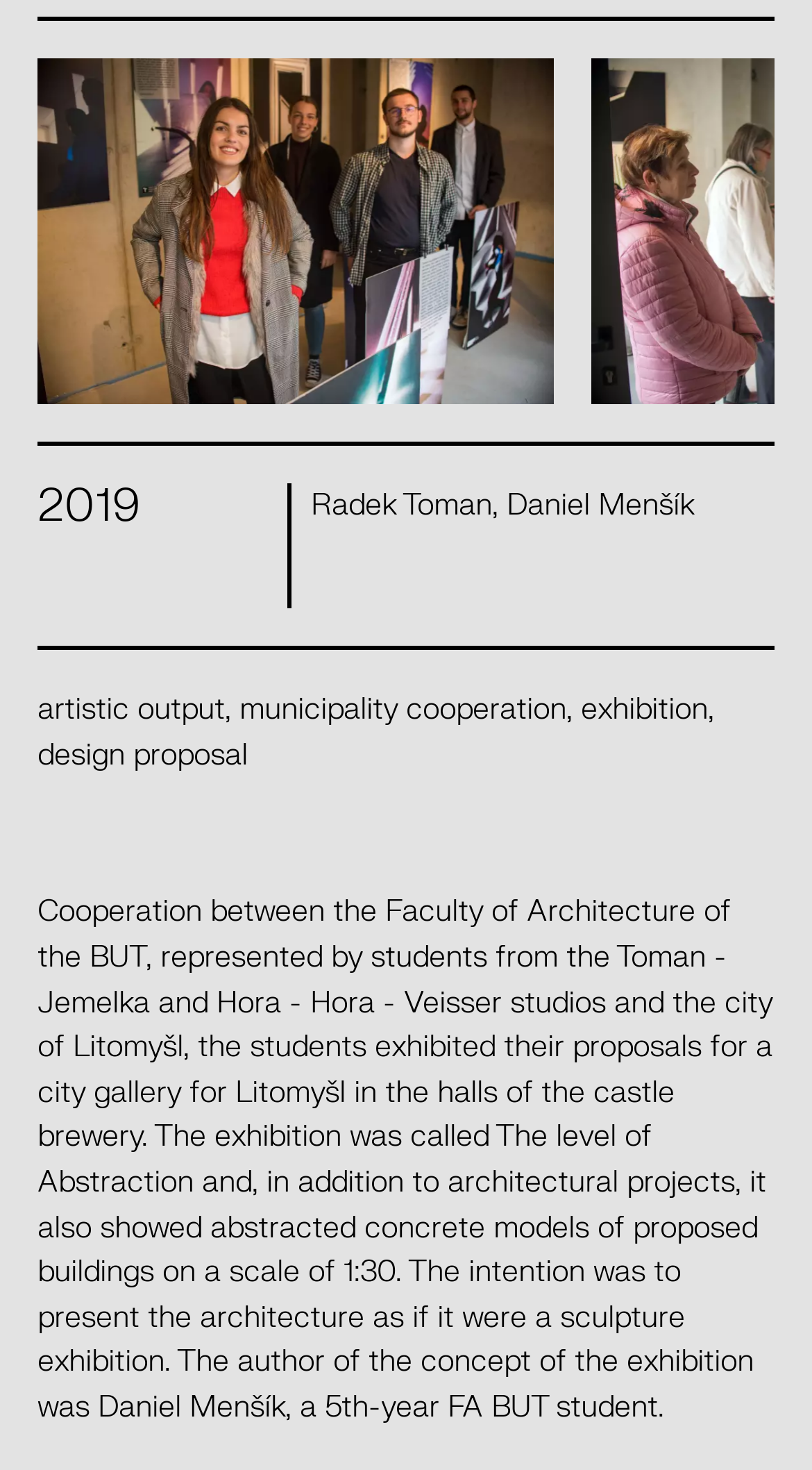Predict the bounding box for the UI component with the following description: "exhibition".

[0.715, 0.469, 0.872, 0.496]